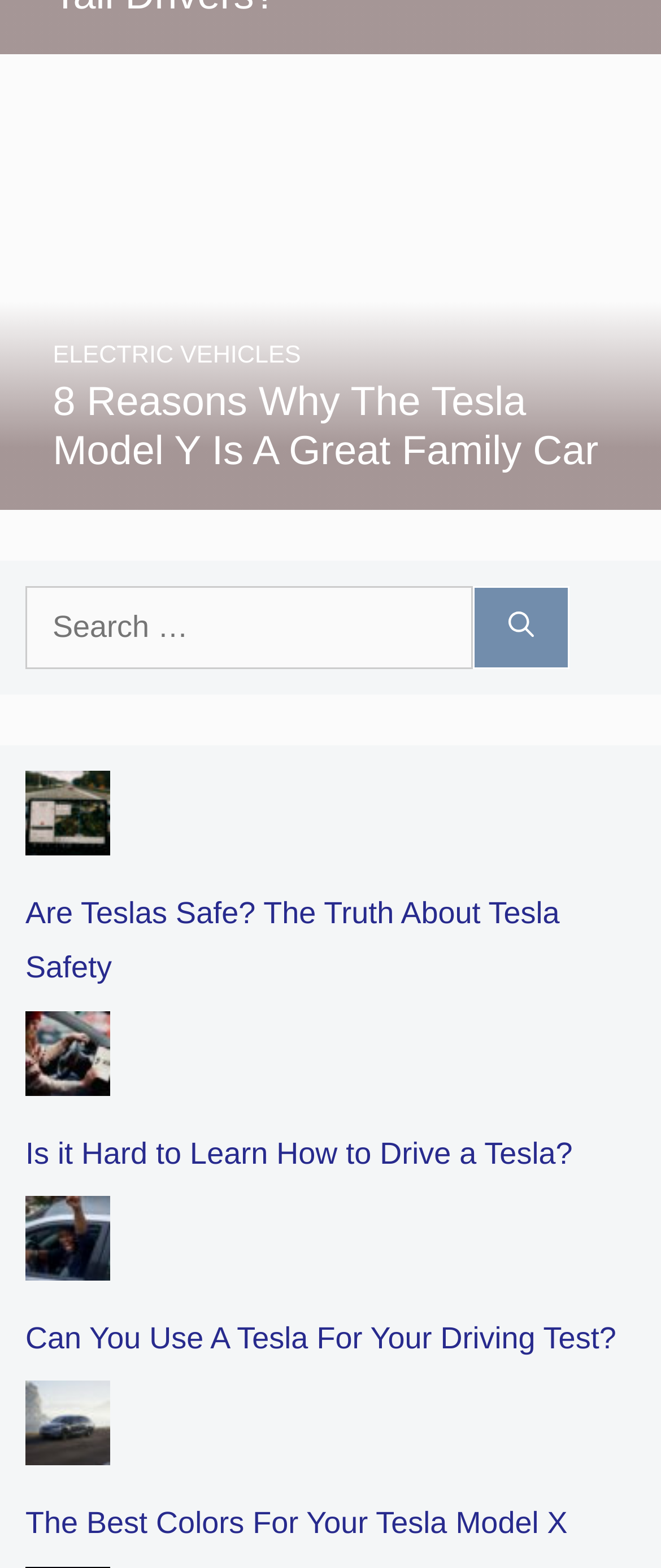Specify the bounding box coordinates of the element's region that should be clicked to achieve the following instruction: "Learn about Tesla safety". The bounding box coordinates consist of four float numbers between 0 and 1, in the format [left, top, right, bottom].

[0.038, 0.517, 0.167, 0.538]